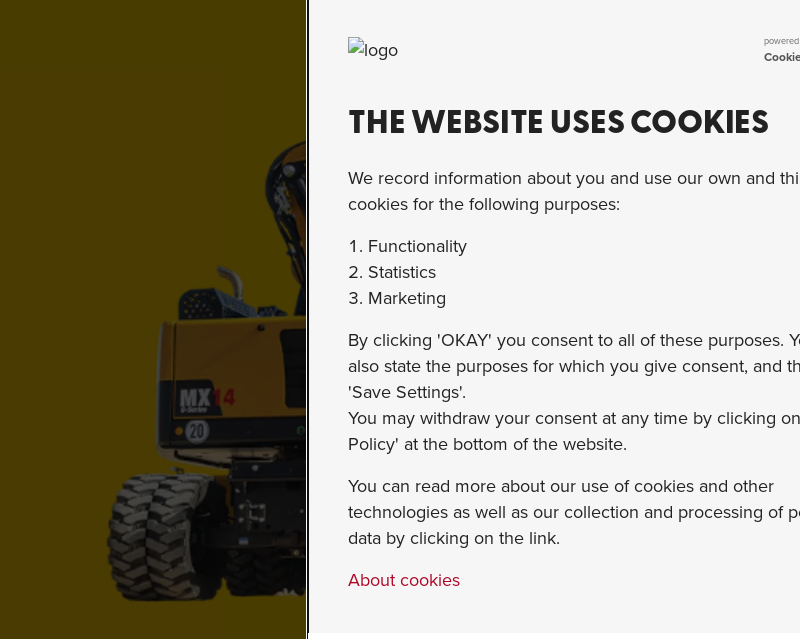Give a thorough explanation of the image.

The image prominently displays a cookie consent banner from the Hydrema website, featuring a heading that states "THE WEBSITE USES COOKIES." Below this heading, the banner outlines the purposes for which cookies are utilized, including "Functionality," "Statistics," and "Marketing." Users are informed that by clicking 'OKAY,' they consent to the use of these cookies and can adjust their settings through links available in the banner.

Additionally, a logo appears at the top left corner, representing the brand associated with the website. In the background, a construction vehicle is partially visible, hinting at the company’s focus on machinery and equipment. Overall, the banner serves to inform users about cookie policies while maintaining a professional interface consistent with the brand’s identity.